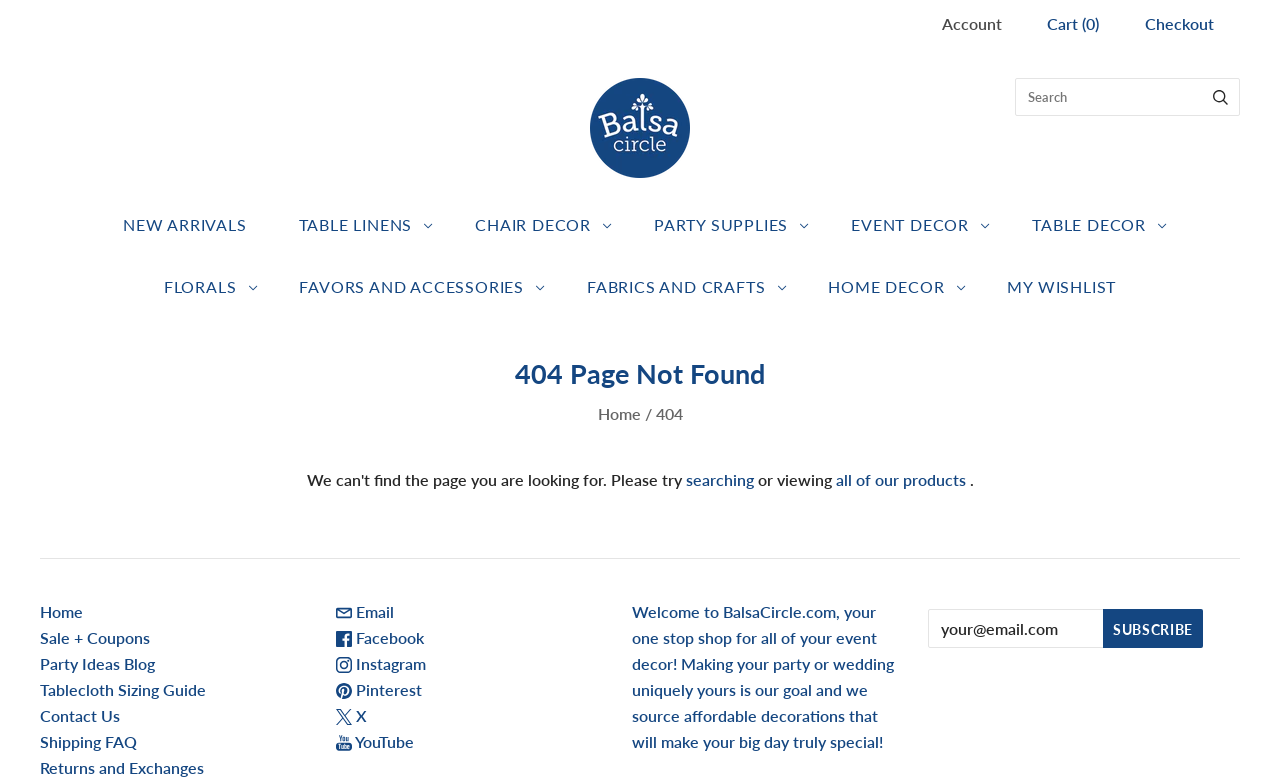Refer to the screenshot and give an in-depth answer to this question: What is the name of the company?

The name of the company is Balsa Circle, LLC, which is indicated by the root element '404 Not Found – Balsa Circle, LLC' focused: True. This suggests that the company is Balsa Circle, LLC, and the website is likely its official online platform.